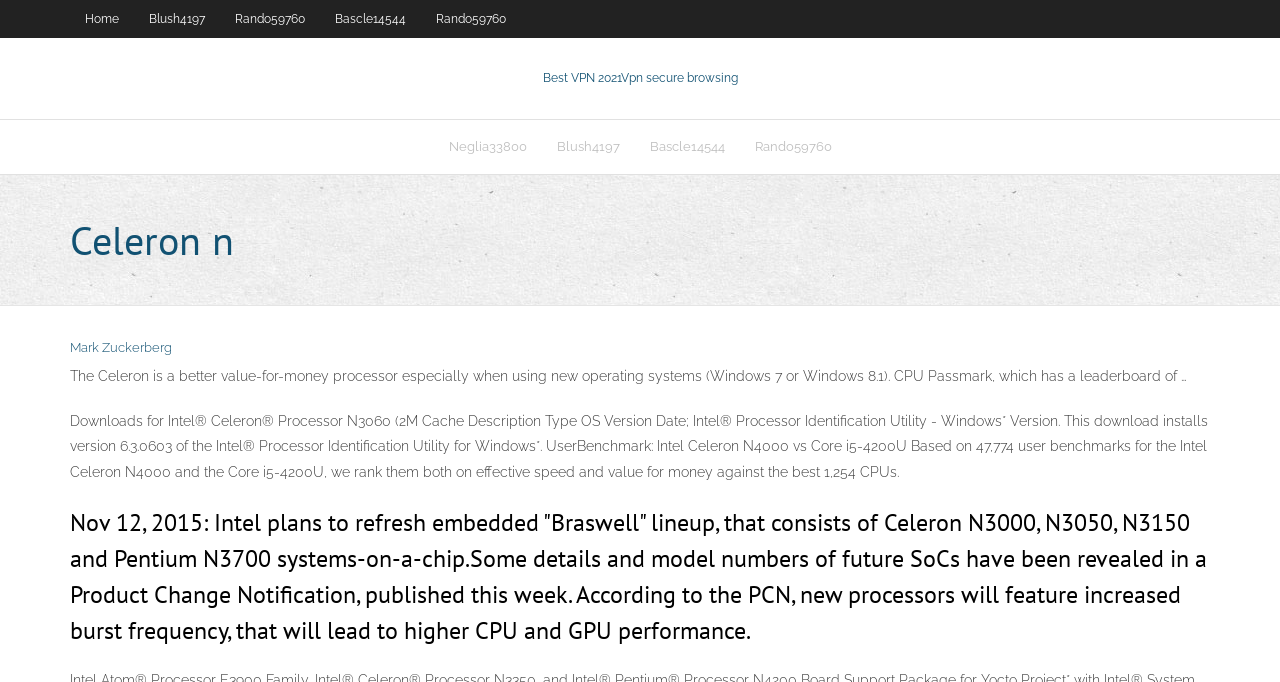Provide the bounding box for the UI element matching this description: "Rando59760".

[0.329, 0.0, 0.407, 0.055]